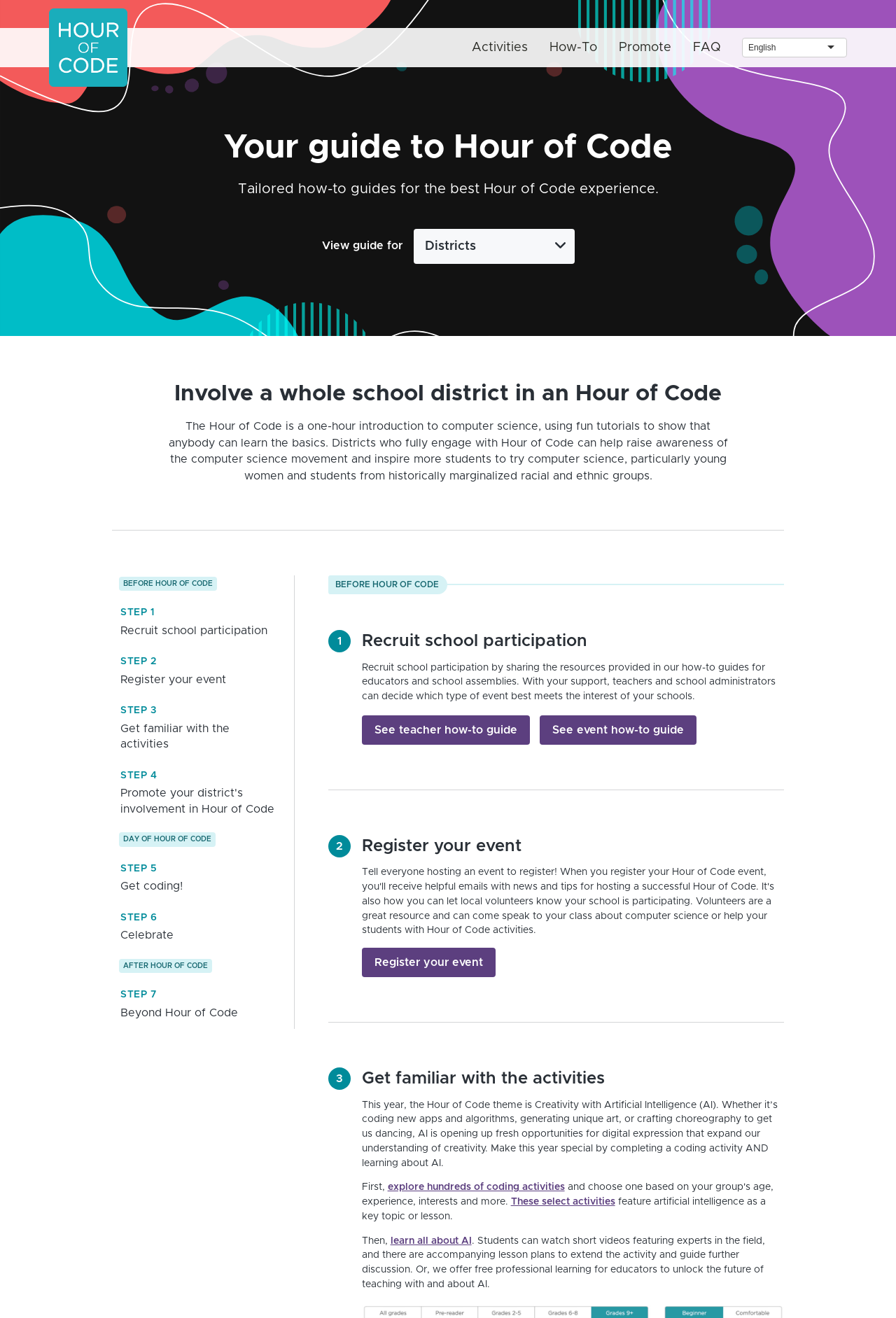Determine the bounding box coordinates (top-left x, top-left y, bottom-right x, bottom-right y) of the UI element described in the following text: Step 6 Celebrate

[0.125, 0.685, 0.328, 0.722]